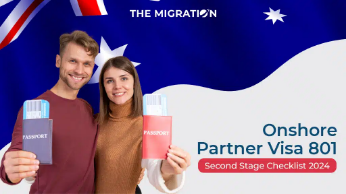Create an extensive and detailed description of the image.

In this vibrant image, a cheerful couple stands in front of a backdrop featuring the Australian flag, symbolizing their connection to Australia. Each person is holding a passport—one in a rich blue color and the other in a bold red—indicating their journey through migration. The graphic prominently displays the text "Onshore Partner Visa 801" along with "Second Stage Checklist 2024", suggesting that the image is part of informative content related to the partner visa process in Australia. The overall composition conveys an uplifting and welcoming message about migration opportunities, embodying hope and partnership for the future.